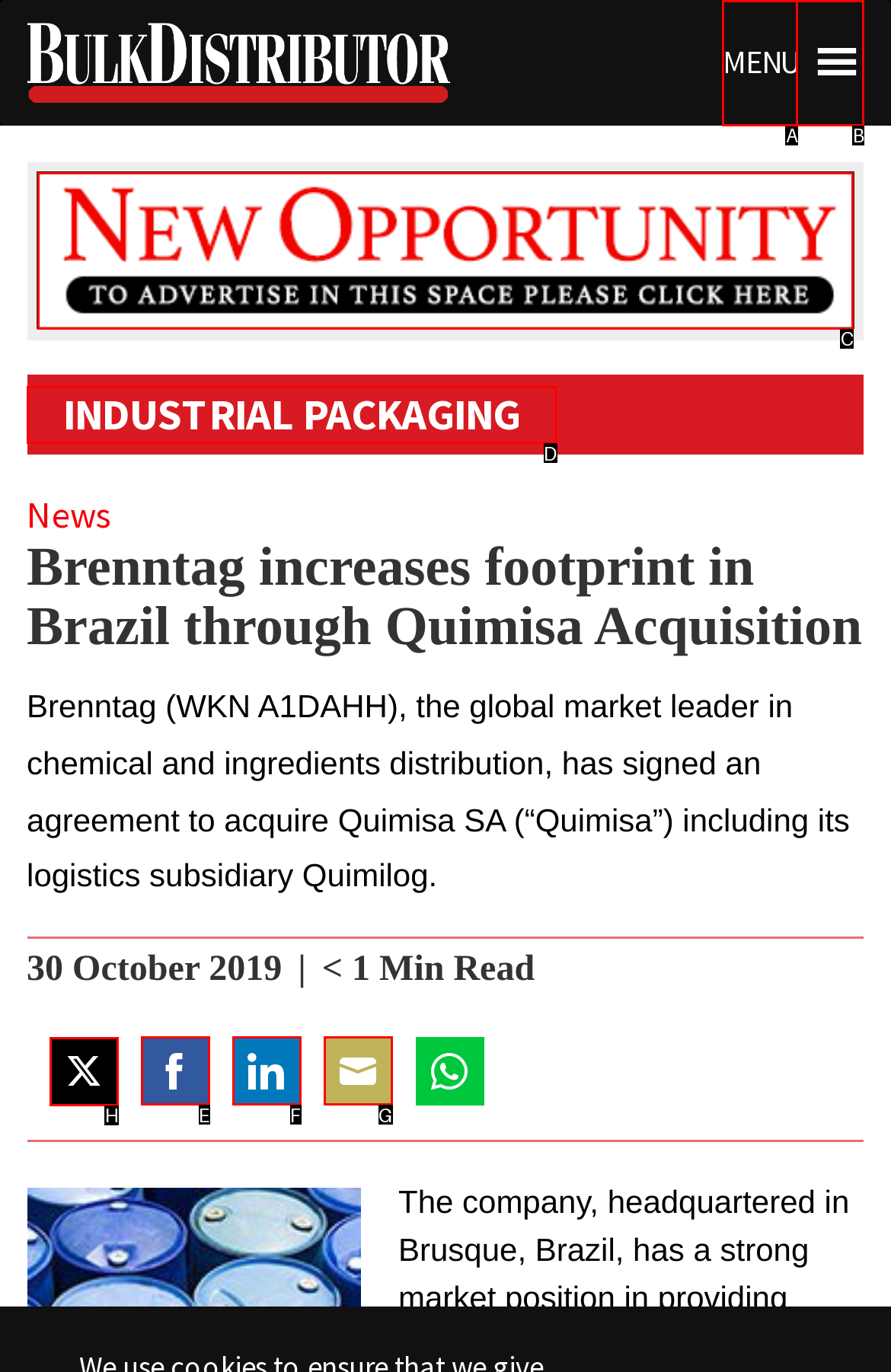Identify the correct option to click in order to complete this task: Share on Twitter
Answer with the letter of the chosen option directly.

H